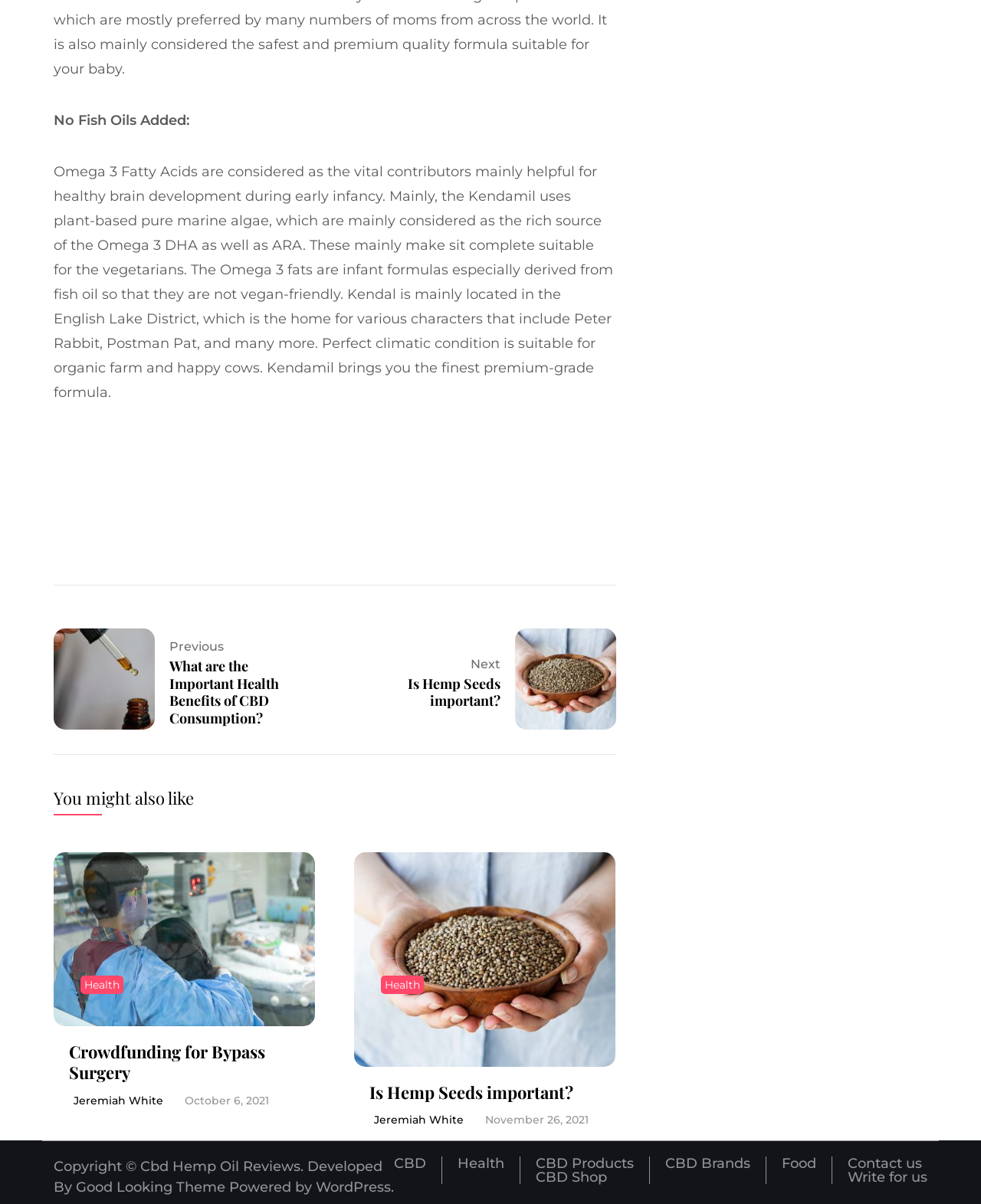Select the bounding box coordinates of the element I need to click to carry out the following instruction: "Click on the 'Previous' button".

[0.173, 0.531, 0.228, 0.543]